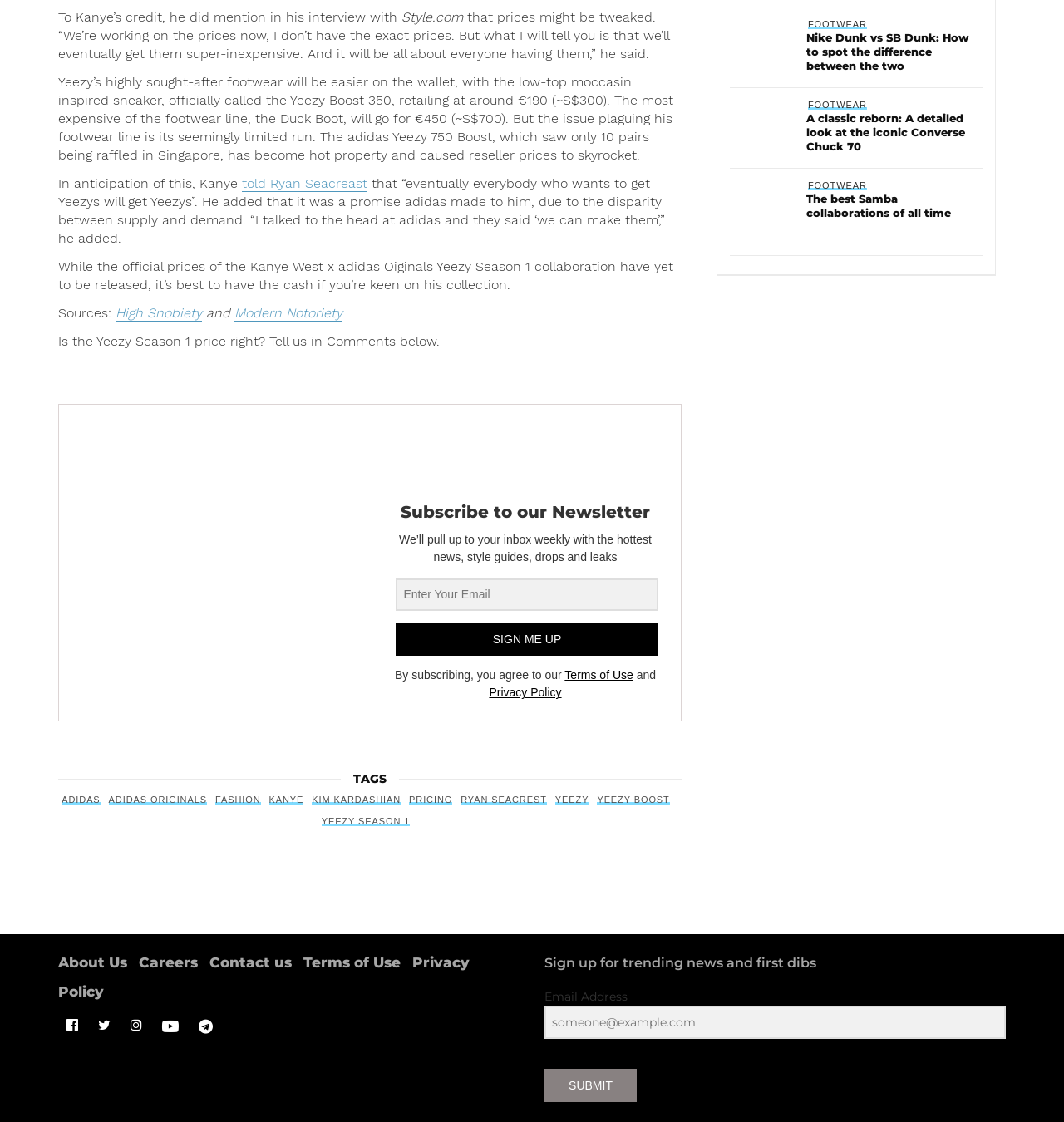Find the bounding box coordinates of the element you need to click on to perform this action: 'Subscribe to the newsletter'. The coordinates should be represented by four float values between 0 and 1, in the format [left, top, right, bottom].

[0.372, 0.555, 0.619, 0.585]